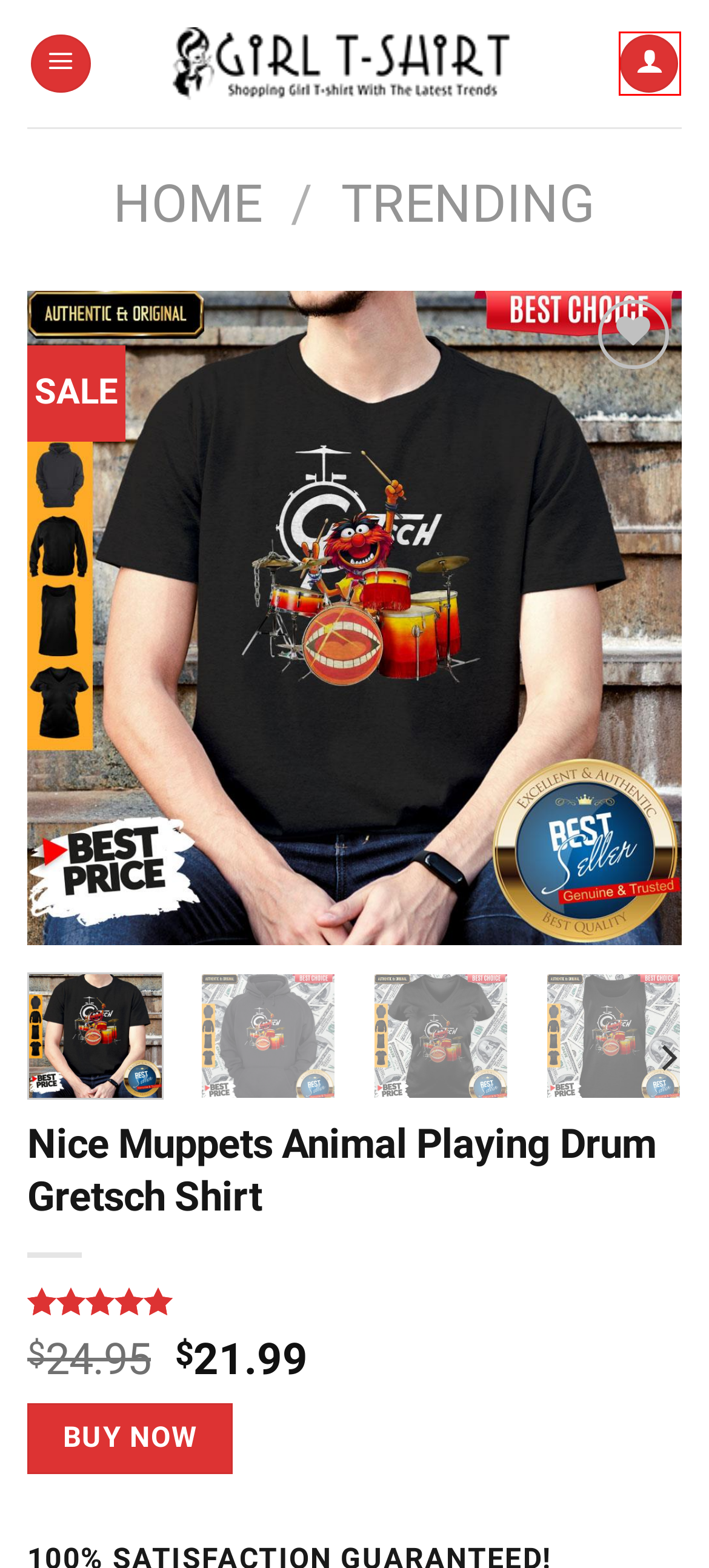A screenshot of a webpage is provided, featuring a red bounding box around a specific UI element. Identify the webpage description that most accurately reflects the new webpage after interacting with the selected element. Here are the candidates:
A. My Account - Girl T-shirt
B. Shopping Girl t-shirt with the latest designs today - Girl T-Shirt
C. Trending - Girl T-shirt
D. VK | 登录
E. Shop - Girl T-shirt
F. Rip Nipsey Hussle Crenshaw Slauson Overhill La Brea La Cienega Shirt - Girl T-shirt
G. Official Straight Outta Toilet Paper Shirt - Girl T-shirt
H. Girls - Girl T-shirt

A